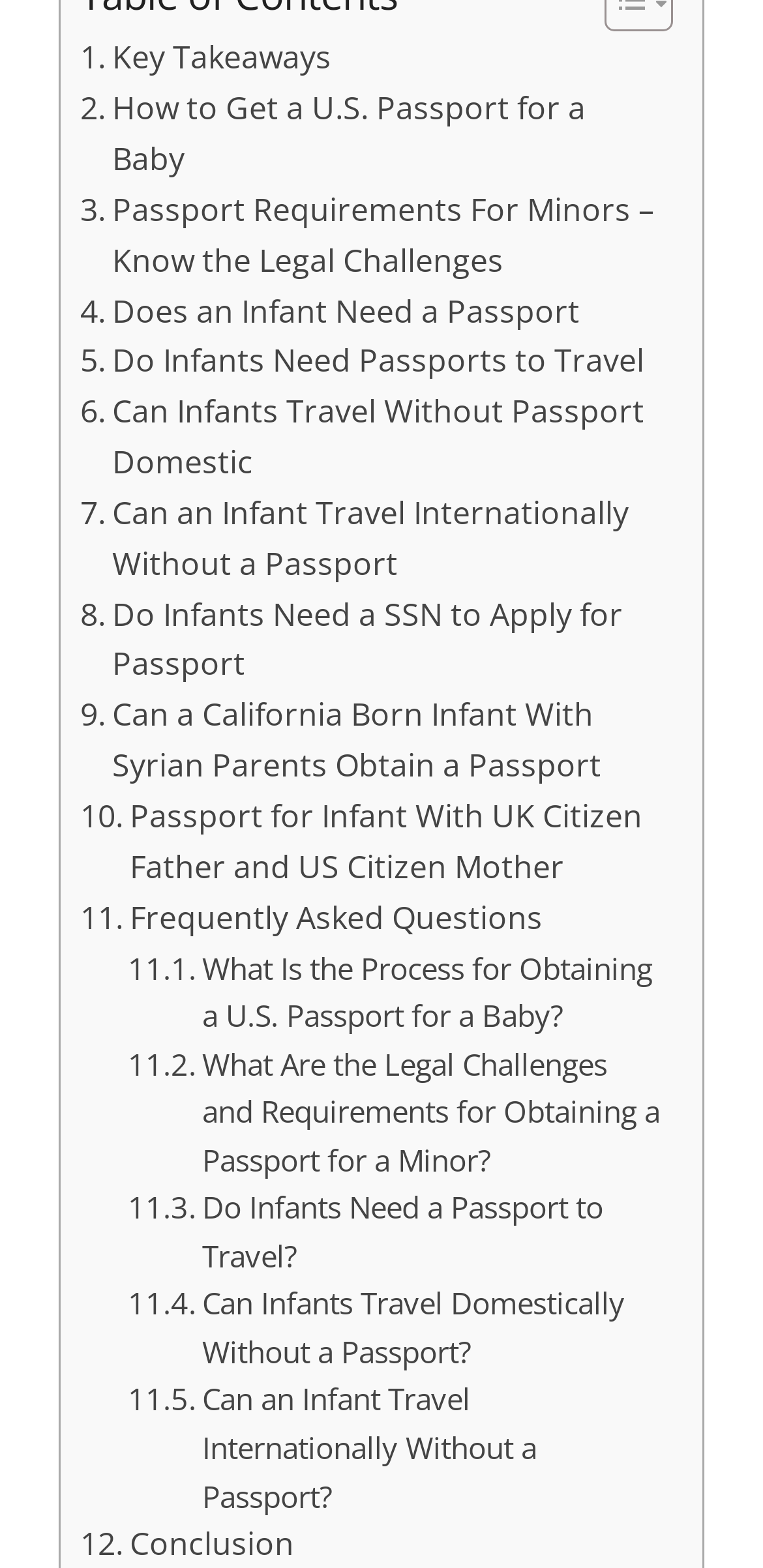Locate the UI element described by Key Takeaways in the provided webpage screenshot. Return the bounding box coordinates in the format (top-left x, top-left y, bottom-right x, bottom-right y), ensuring all values are between 0 and 1.

[0.105, 0.022, 0.434, 0.054]